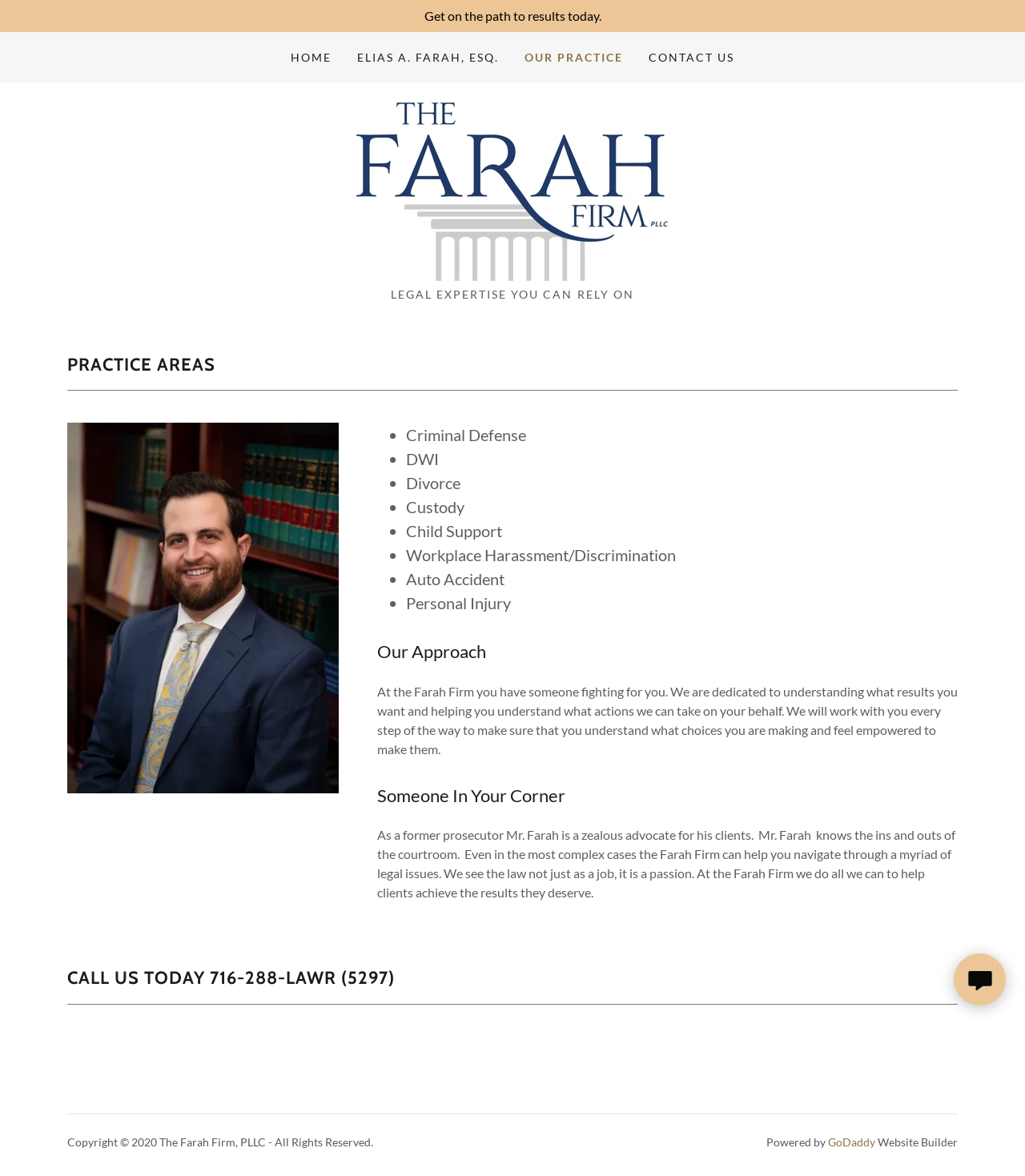Find the bounding box coordinates corresponding to the UI element with the description: "Home". The coordinates should be formatted as [left, top, right, bottom], with values as floats between 0 and 1.

[0.279, 0.037, 0.328, 0.061]